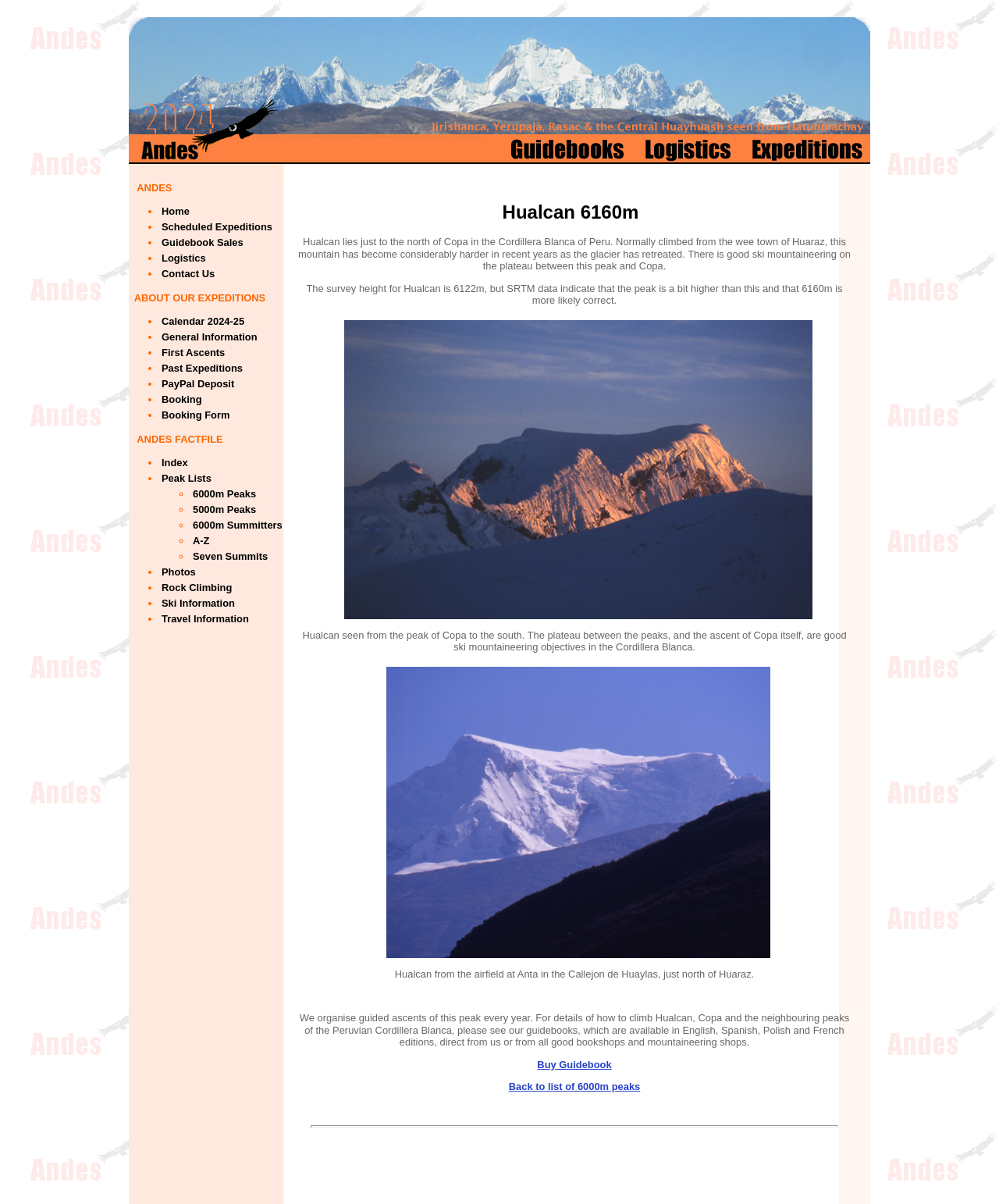Identify the bounding box of the UI element that matches this description: "Seven Summits".

[0.191, 0.457, 0.268, 0.467]